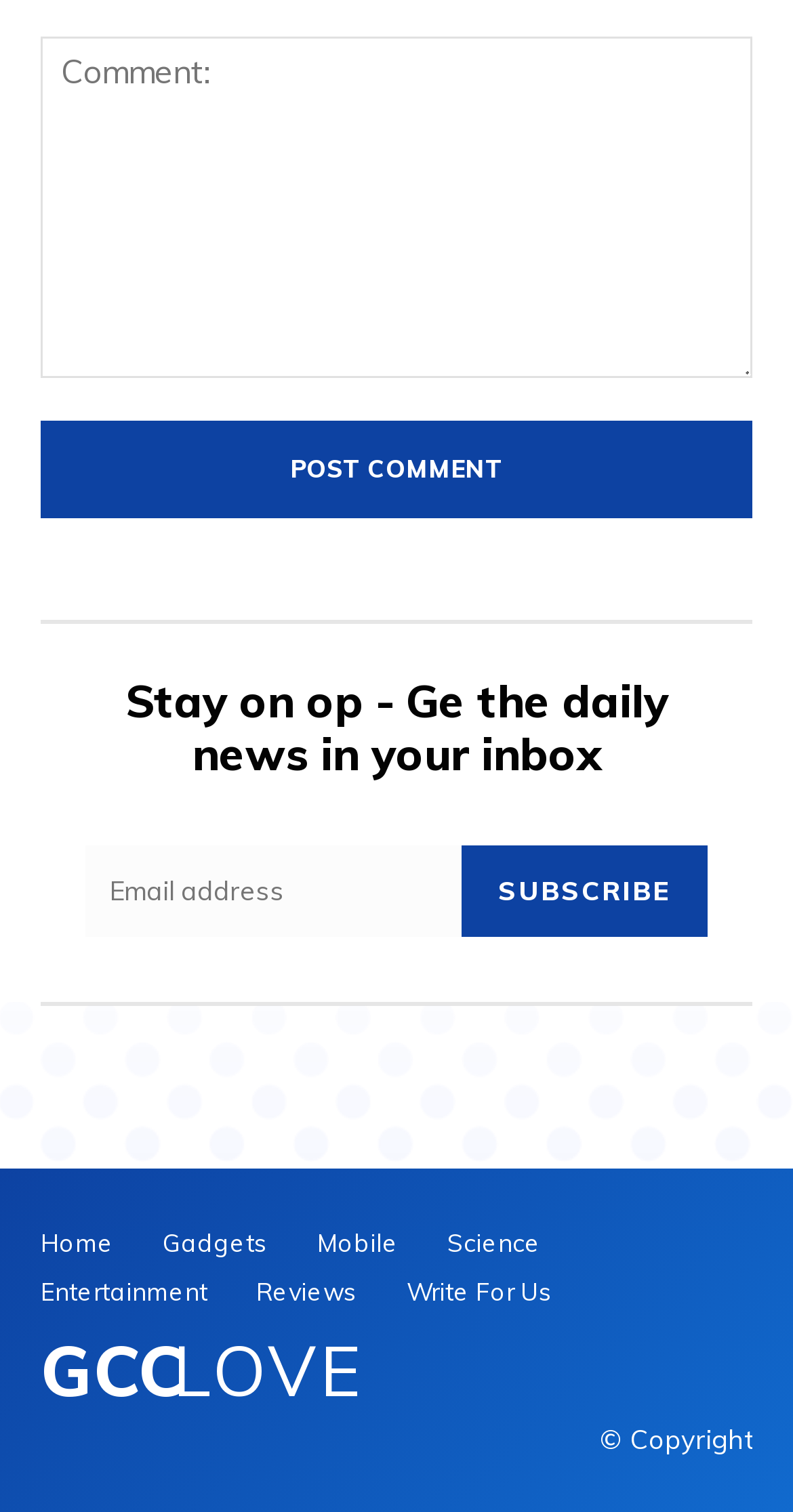Locate the bounding box coordinates of the element that should be clicked to fulfill the instruction: "Enter a comment".

[0.051, 0.024, 0.949, 0.25]